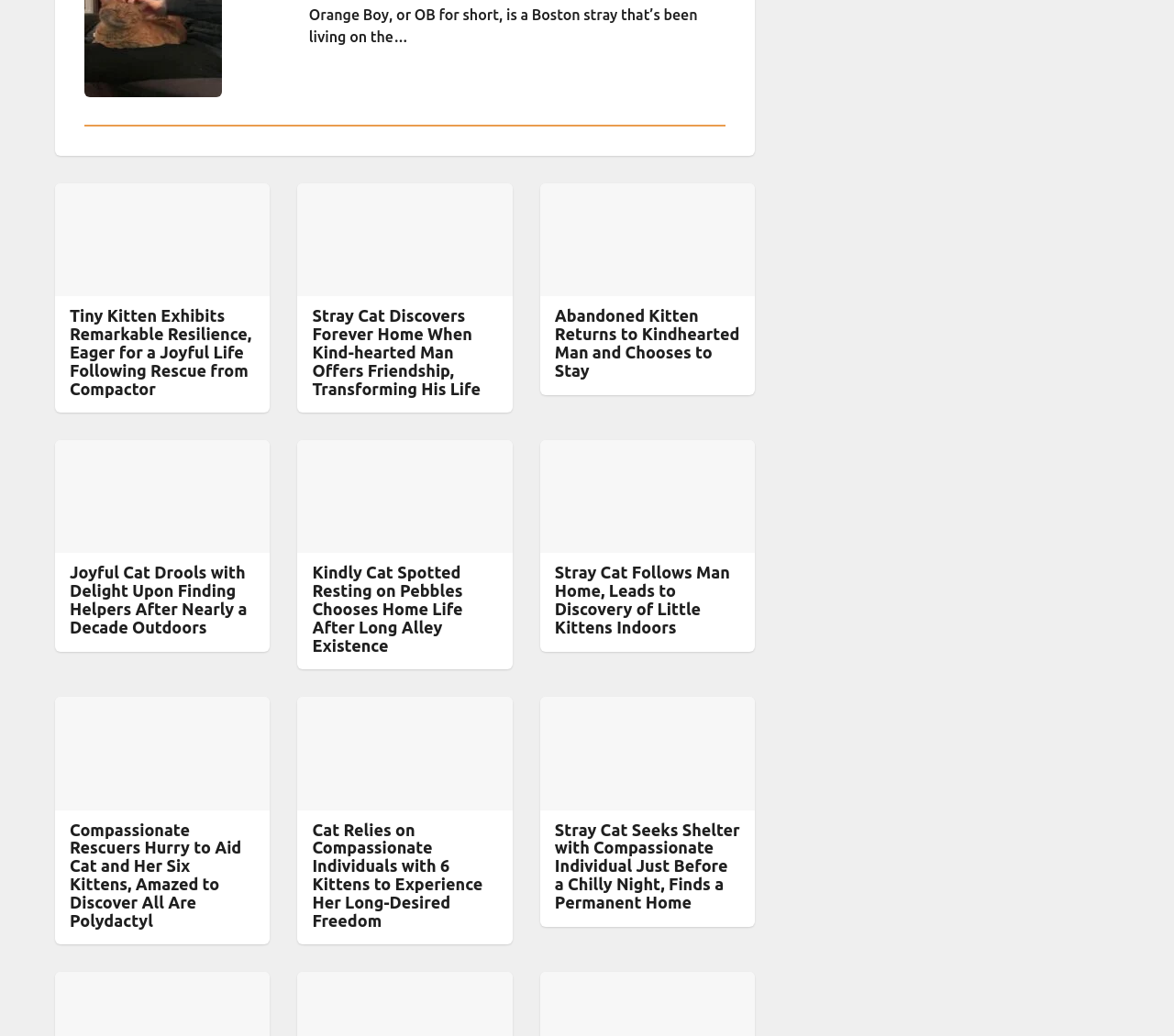Please identify the bounding box coordinates of the clickable area that will fulfill the following instruction: "View the article about a tiny kitten's remarkable resilience". The coordinates should be in the format of four float numbers between 0 and 1, i.e., [left, top, right, bottom].

[0.047, 0.177, 0.23, 0.286]